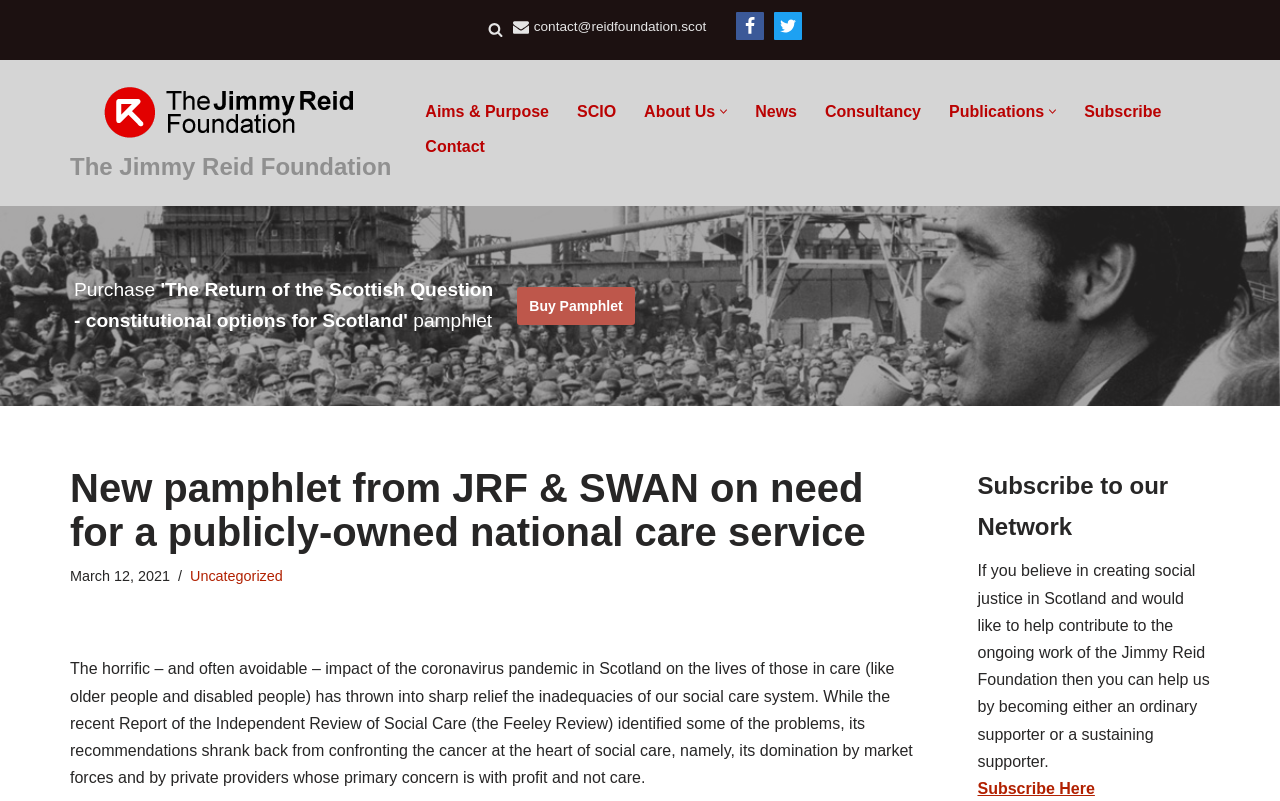Determine the bounding box coordinates of the clickable region to carry out the instruction: "Buy the pamphlet".

[0.404, 0.358, 0.496, 0.406]